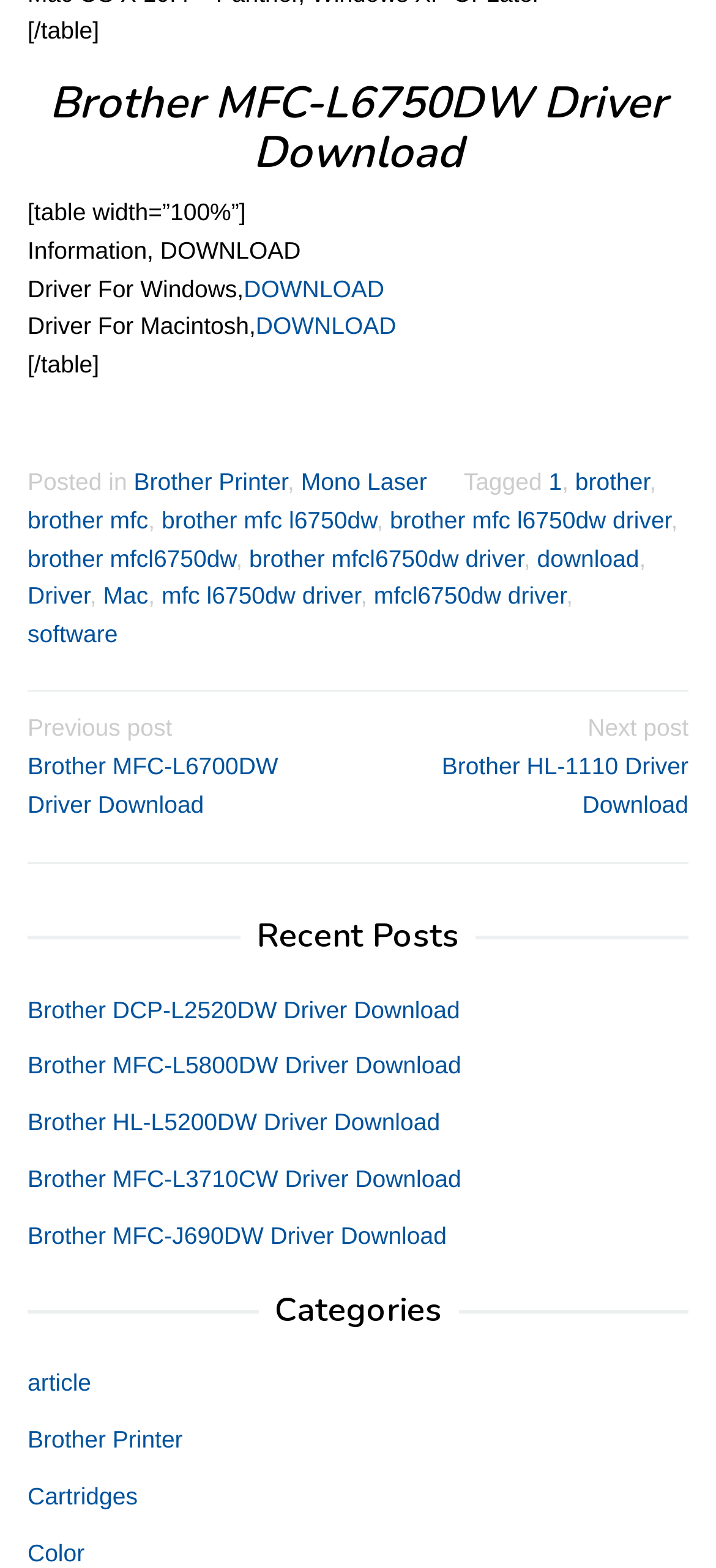Locate the bounding box coordinates for the element described below: "Color". The coordinates must be four float values between 0 and 1, formatted as [left, top, right, bottom].

[0.038, 0.981, 0.118, 0.999]